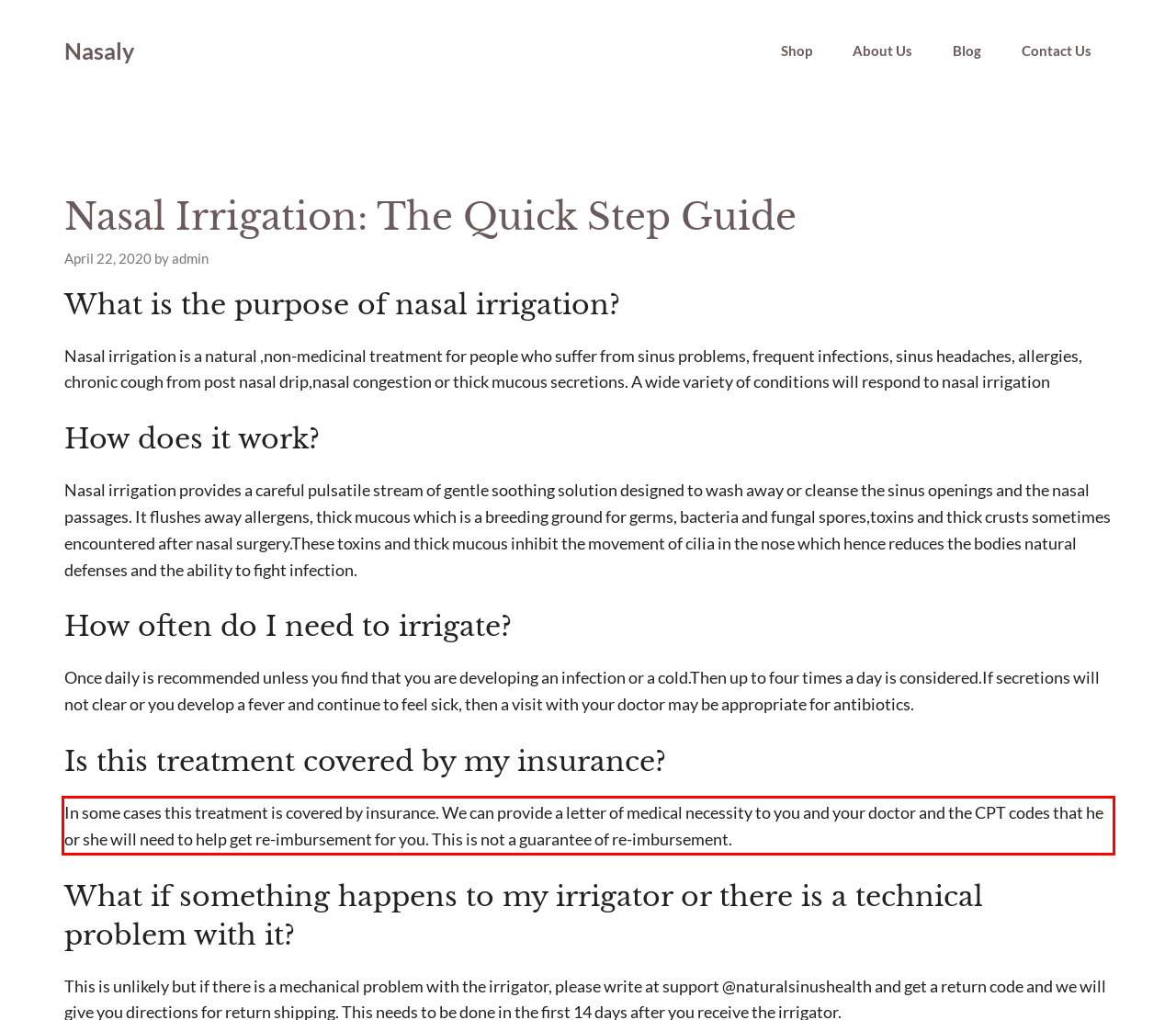Using the webpage screenshot, recognize and capture the text within the red bounding box.

In some cases this treatment is covered by insurance. We can provide a letter of medical necessity to you and your doctor and the CPT codes that he or she will need to help get re-imbursement for you. This is not a guarantee of re-imbursement.